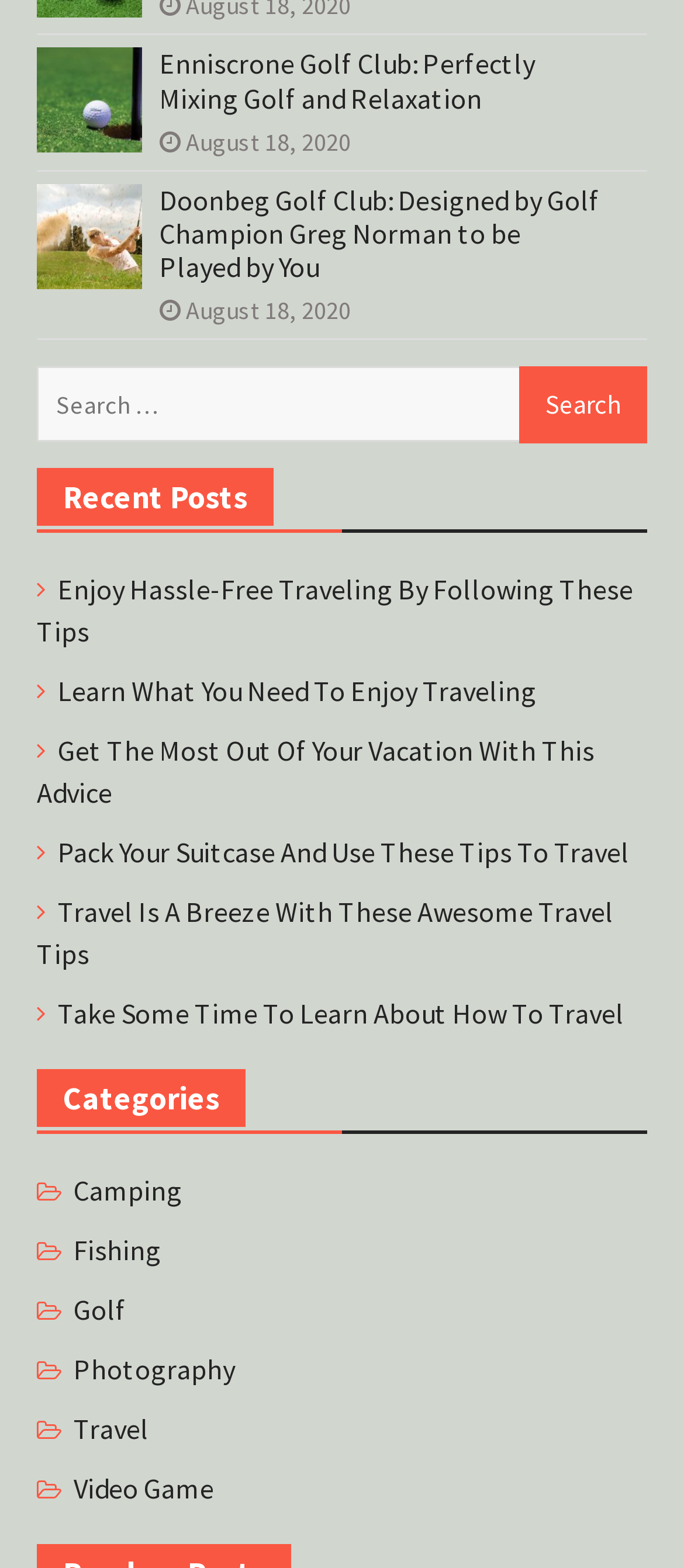What is the category of the link 'Golf'?
Using the visual information, respond with a single word or phrase.

Golf